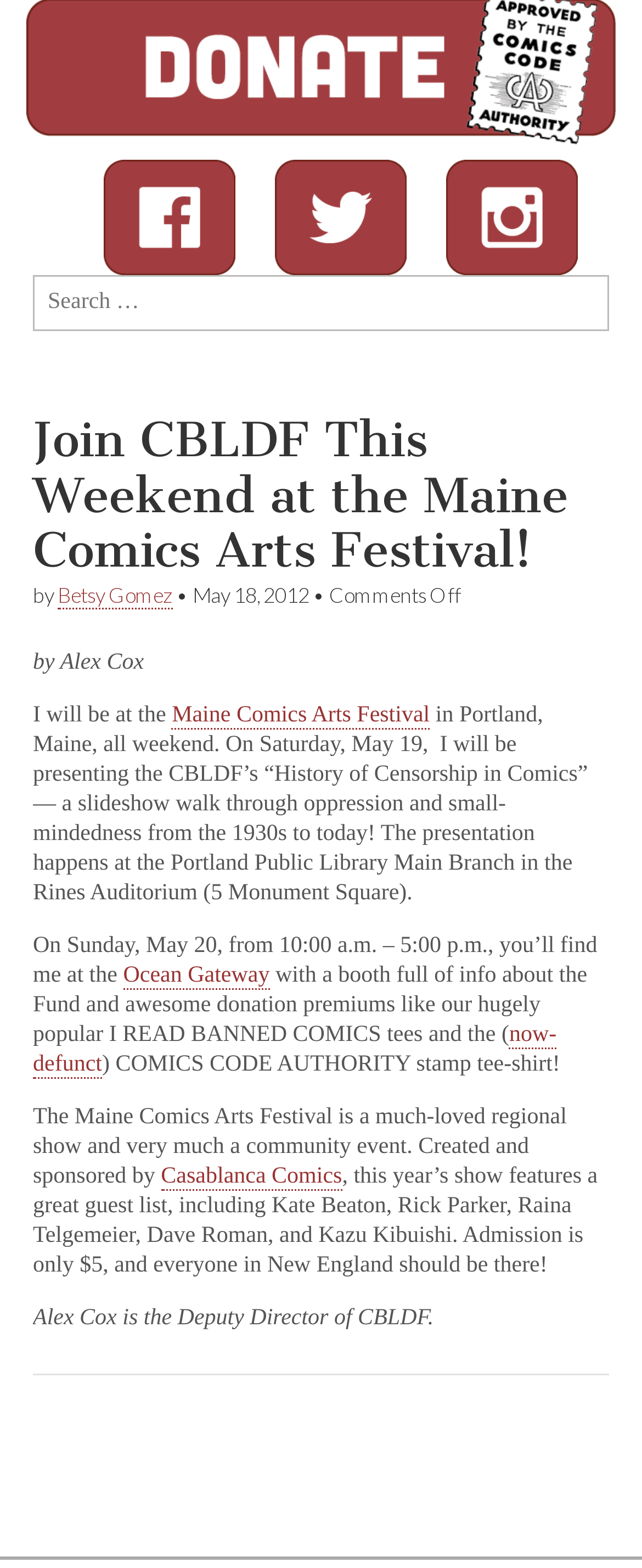Using the information in the image, give a comprehensive answer to the question: 
What is the author of the article?

The author of the article can be found in the header section of the webpage, where it says 'by Betsy Gomez'. This information is located in the [103] link element.